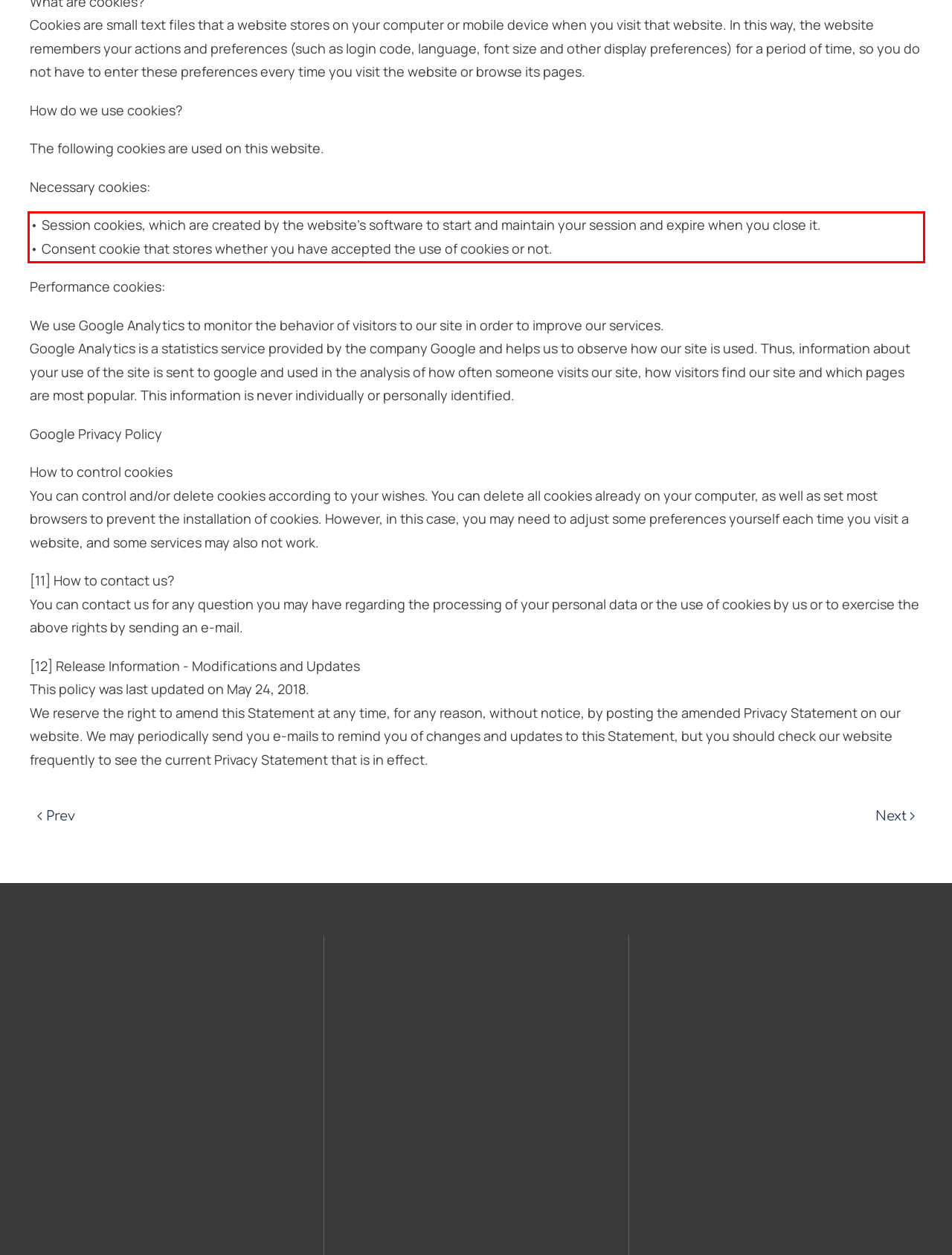There is a UI element on the webpage screenshot marked by a red bounding box. Extract and generate the text content from within this red box.

• Session cookies, which are created by the website's software to start and maintain your session and expire when you close it. • Consent cookie that stores whether you have accepted the use of cookies or not.